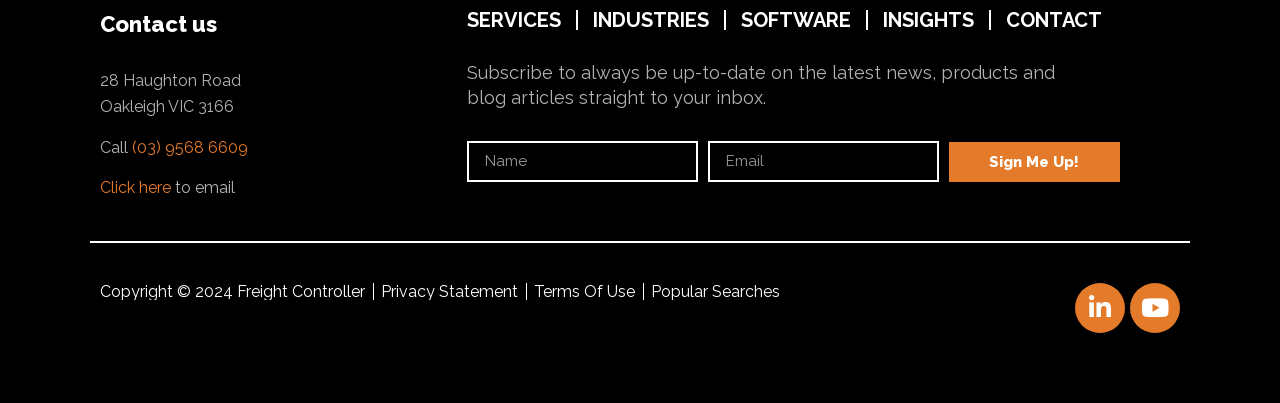Identify the bounding box coordinates for the element that needs to be clicked to fulfill this instruction: "Call (03) 9568 6609". Provide the coordinates in the format of four float numbers between 0 and 1: [left, top, right, bottom].

[0.103, 0.342, 0.194, 0.389]